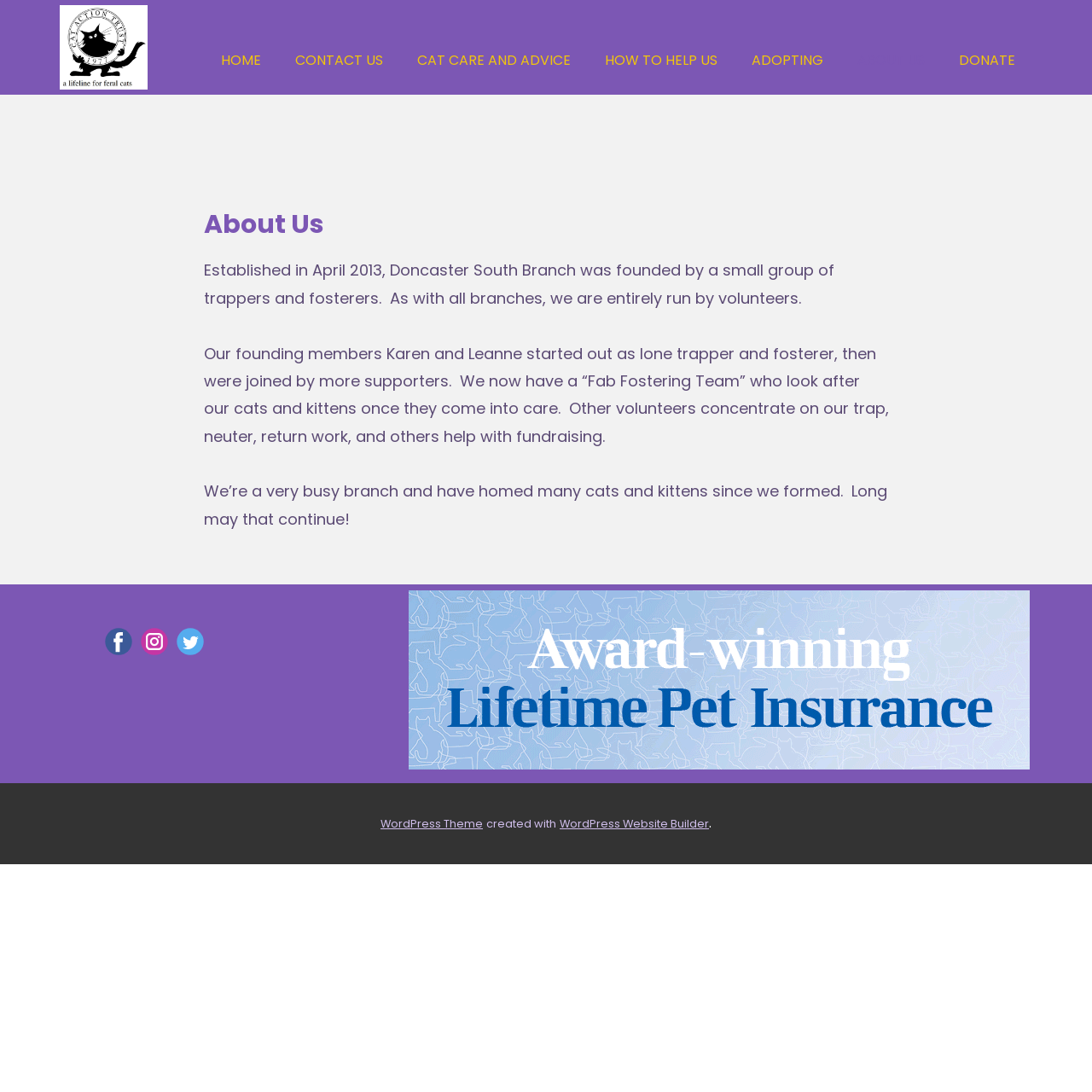Could you determine the bounding box coordinates of the clickable element to complete the instruction: "Read about the branch's founding"? Provide the coordinates as four float numbers between 0 and 1, i.e., [left, top, right, bottom].

[0.187, 0.238, 0.764, 0.283]